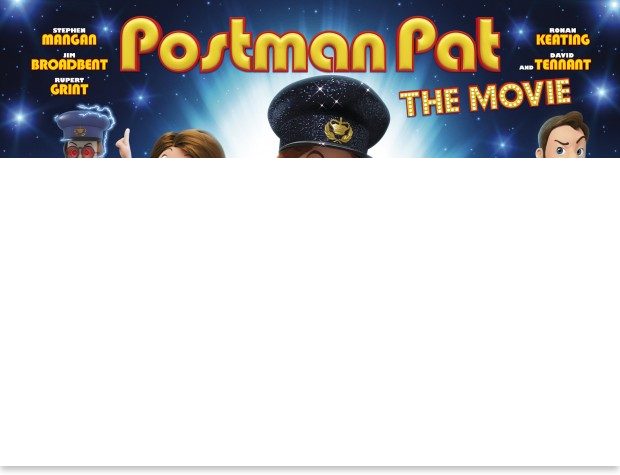What is the theme of the background design?
Use the information from the screenshot to give a comprehensive response to the question.

The caption describes the background of the poster as a 'vibrant, starry design', which suggests a celestial or cinematic theme.